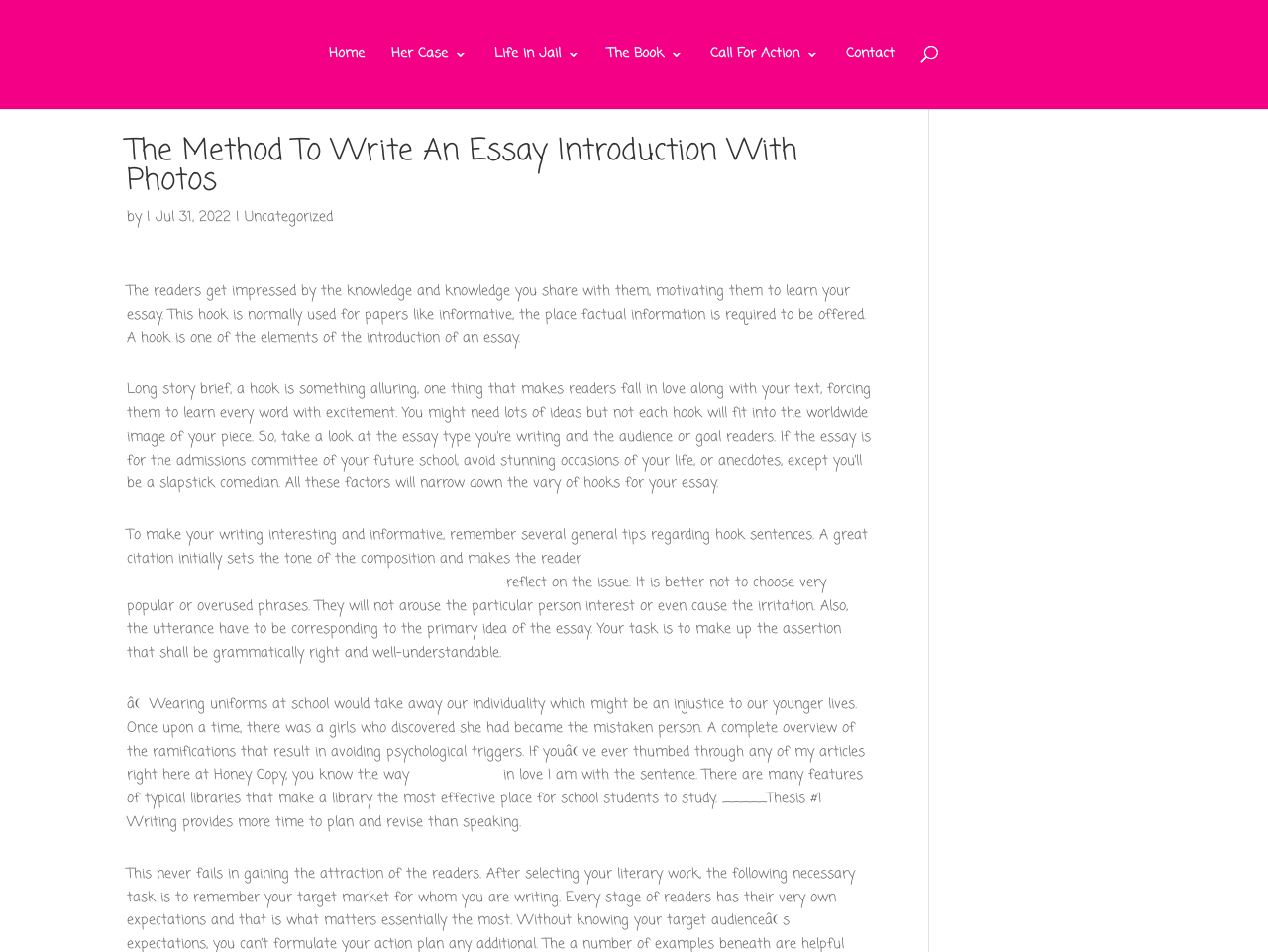Determine the bounding box coordinates of the target area to click to execute the following instruction: "Visit the 'http://asu.edu' website."

[0.327, 0.804, 0.393, 0.826]